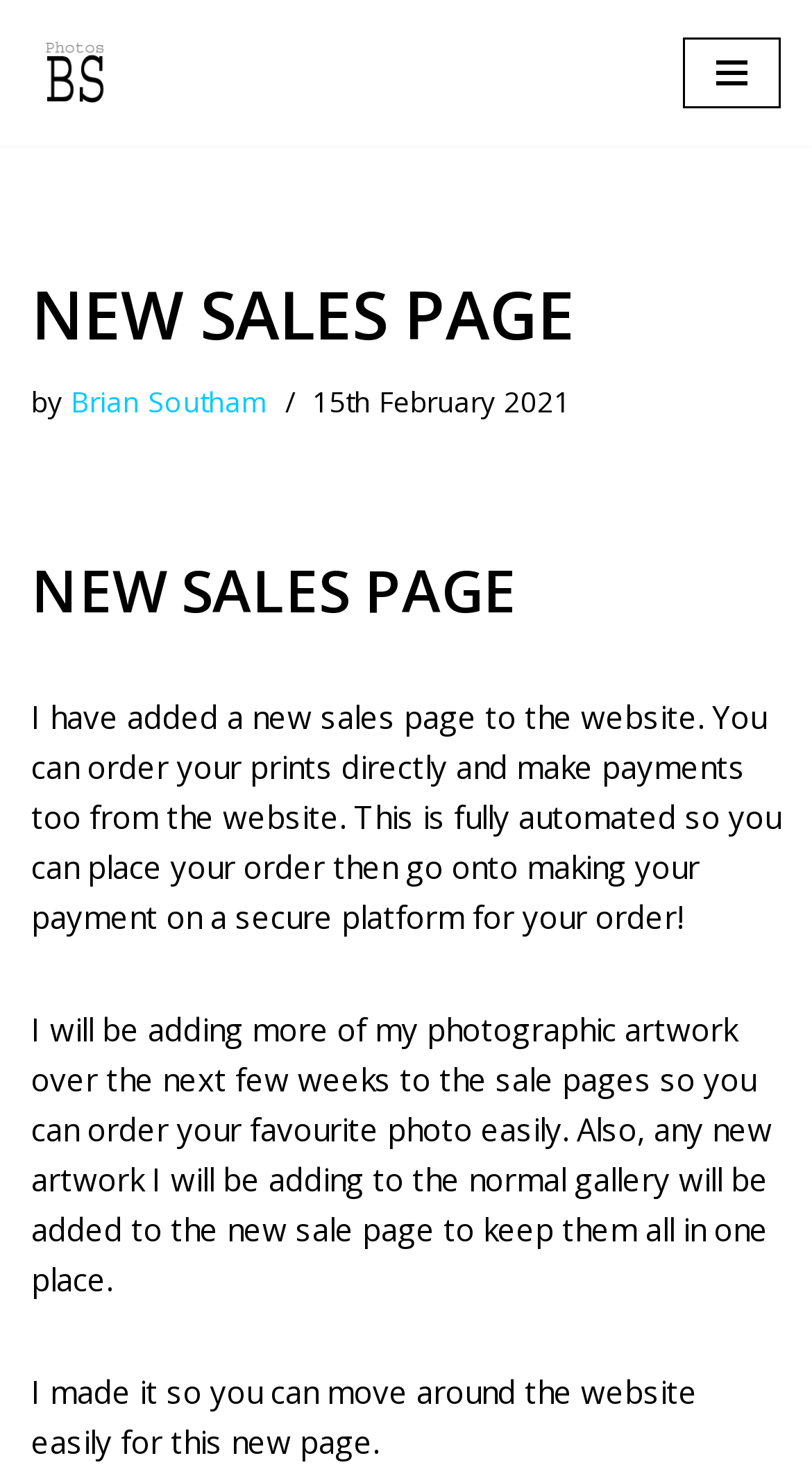Who is the author of the website?
Answer the question with as much detail as you can, using the image as a reference.

The author of the website is mentioned in the navigation menu section, where it says 'by Brian Southam'.